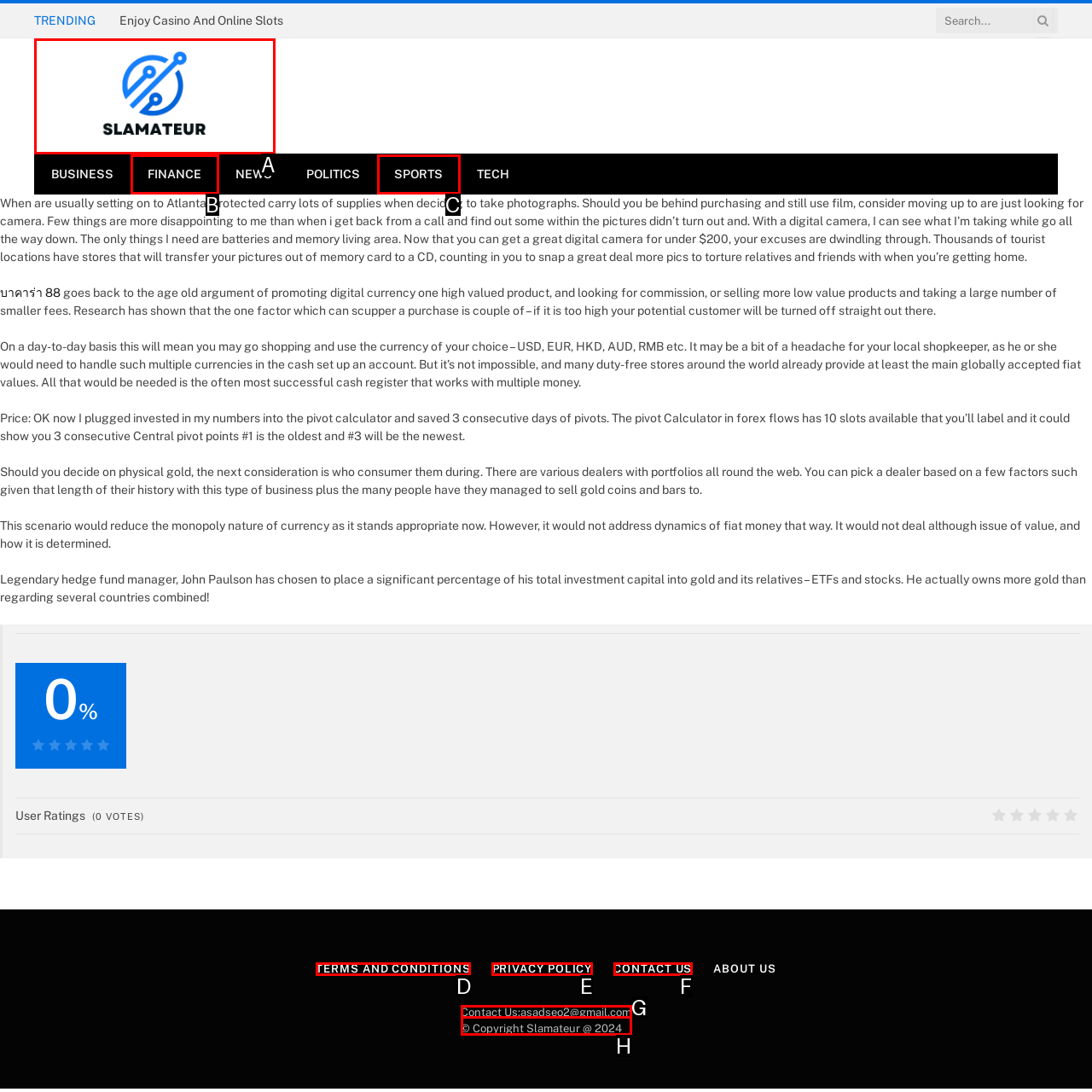From the given options, choose the HTML element that aligns with the description: Terms and Conditions. Respond with the letter of the selected element.

D